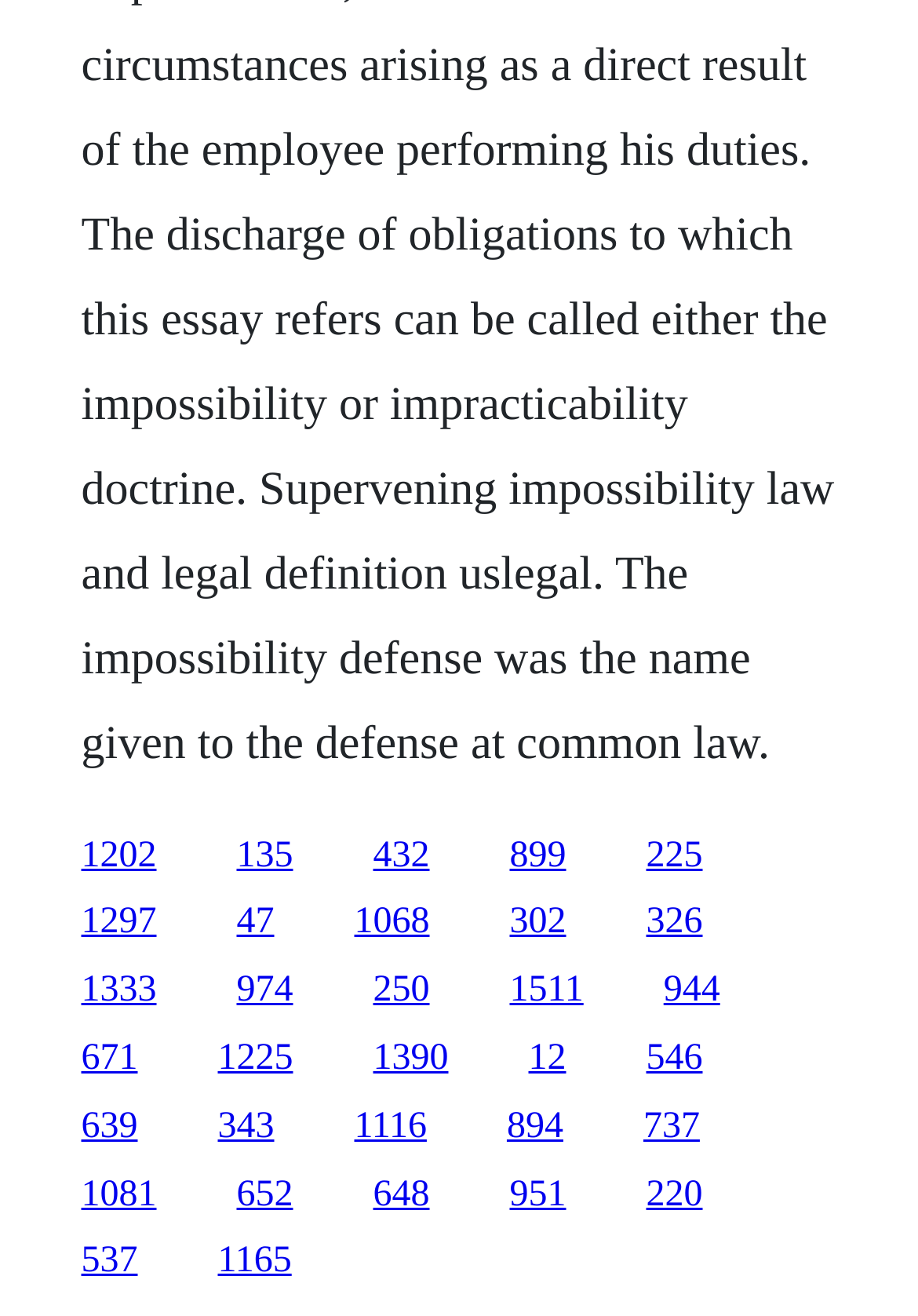Please respond to the question using a single word or phrase:
Are the links arranged in a single row?

No